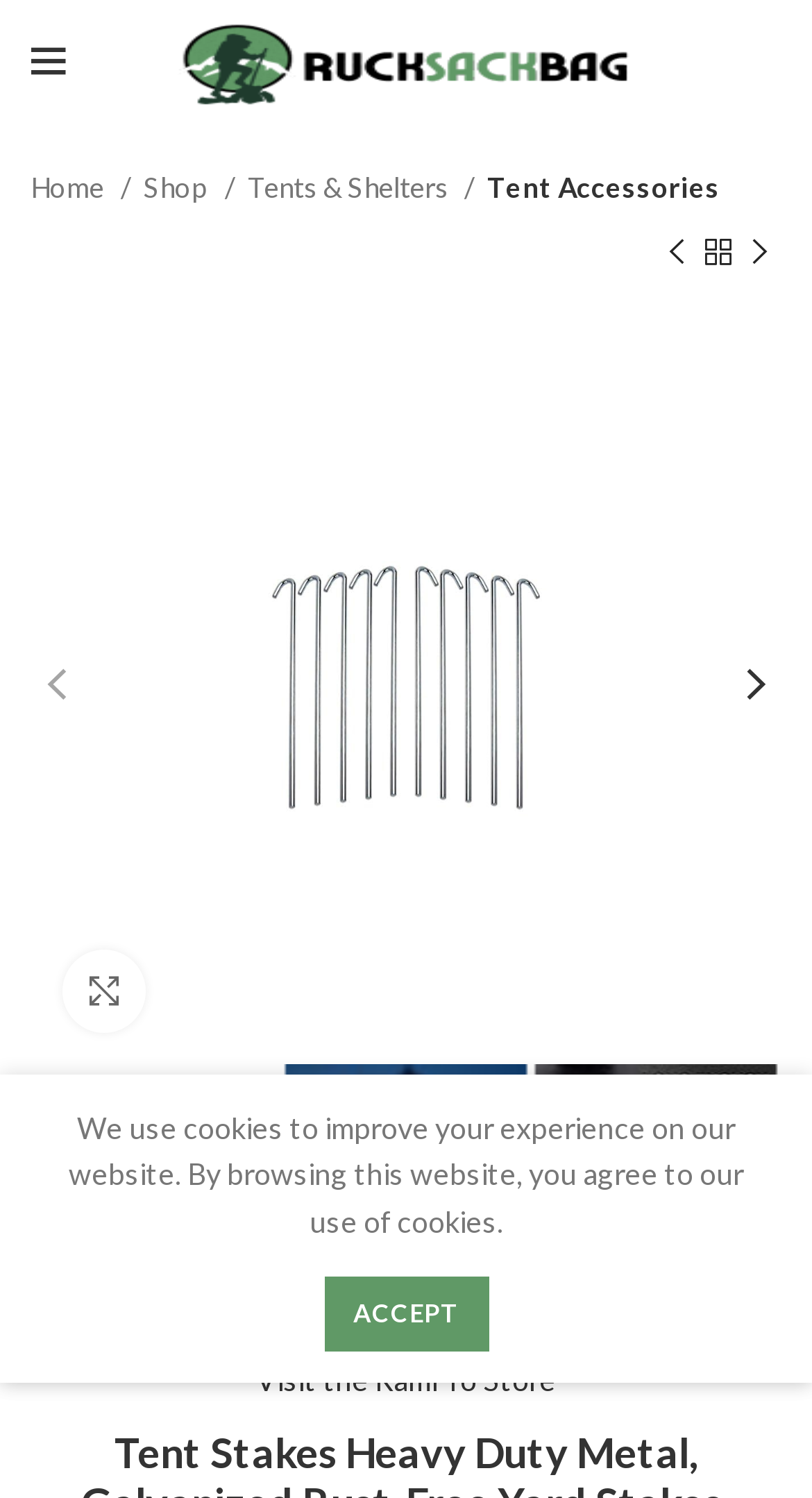What is the purpose of the link 'Visit the RamPro Store'?
Using the image, give a concise answer in the form of a single word or short phrase.

To visit the RamPro Store